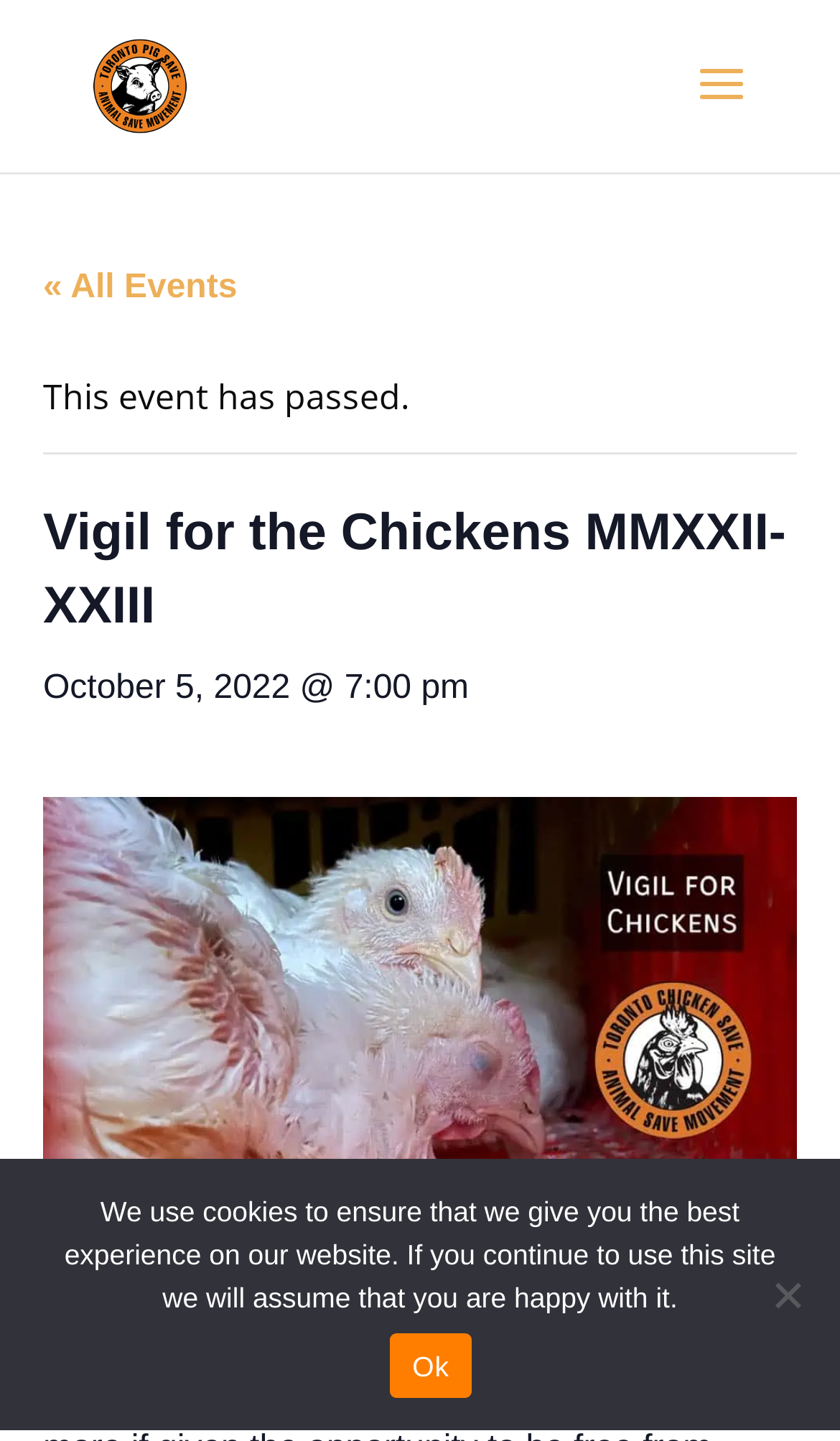Please provide a detailed answer to the question below based on the screenshot: 
What is the status of the event?

I found the status of the event by looking at the static text element that says 'This event has passed.', which indicates that the event is no longer ongoing.